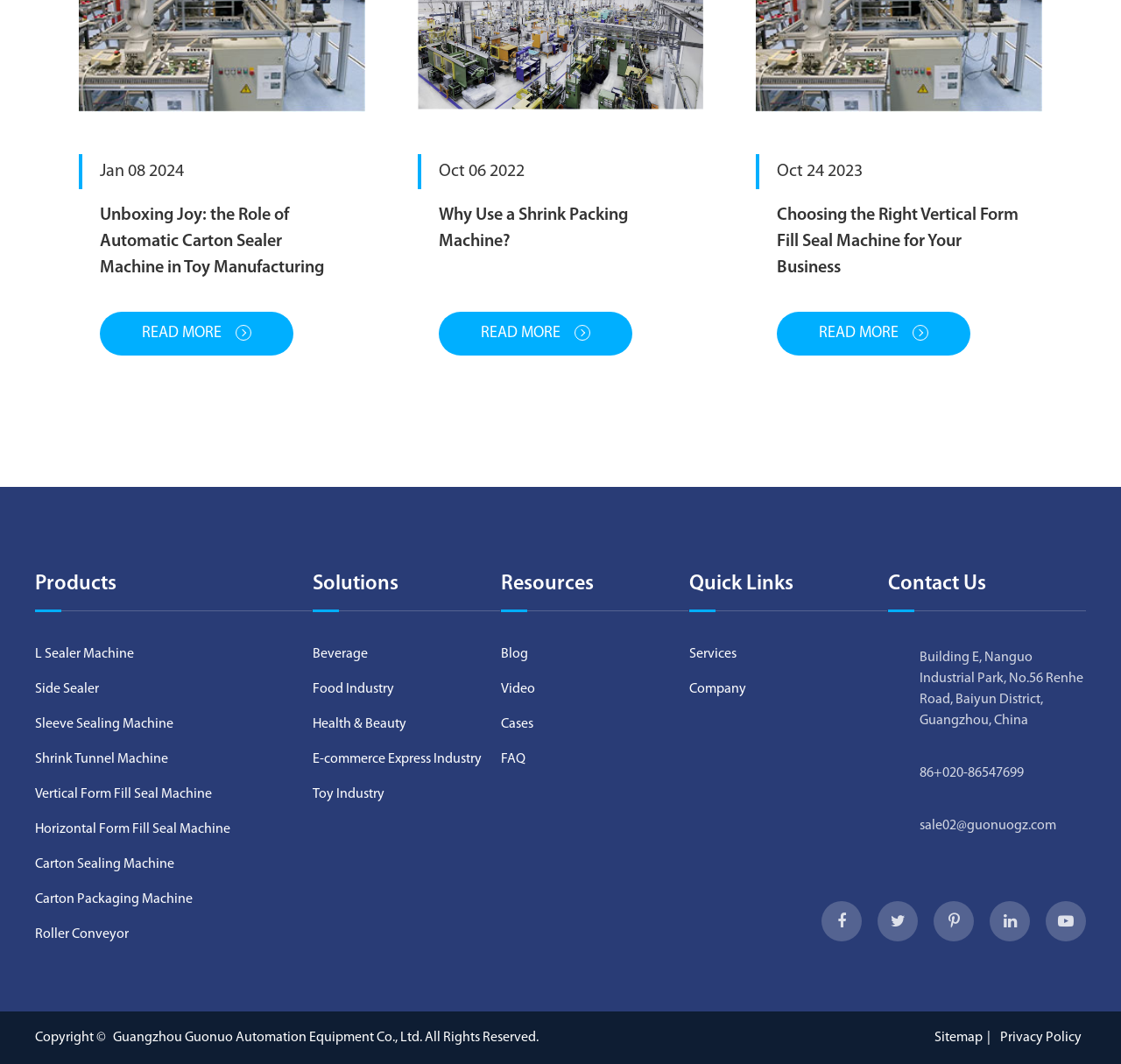Could you locate the bounding box coordinates for the section that should be clicked to accomplish this task: "Explore Solutions for Beverage".

[0.279, 0.598, 0.446, 0.631]